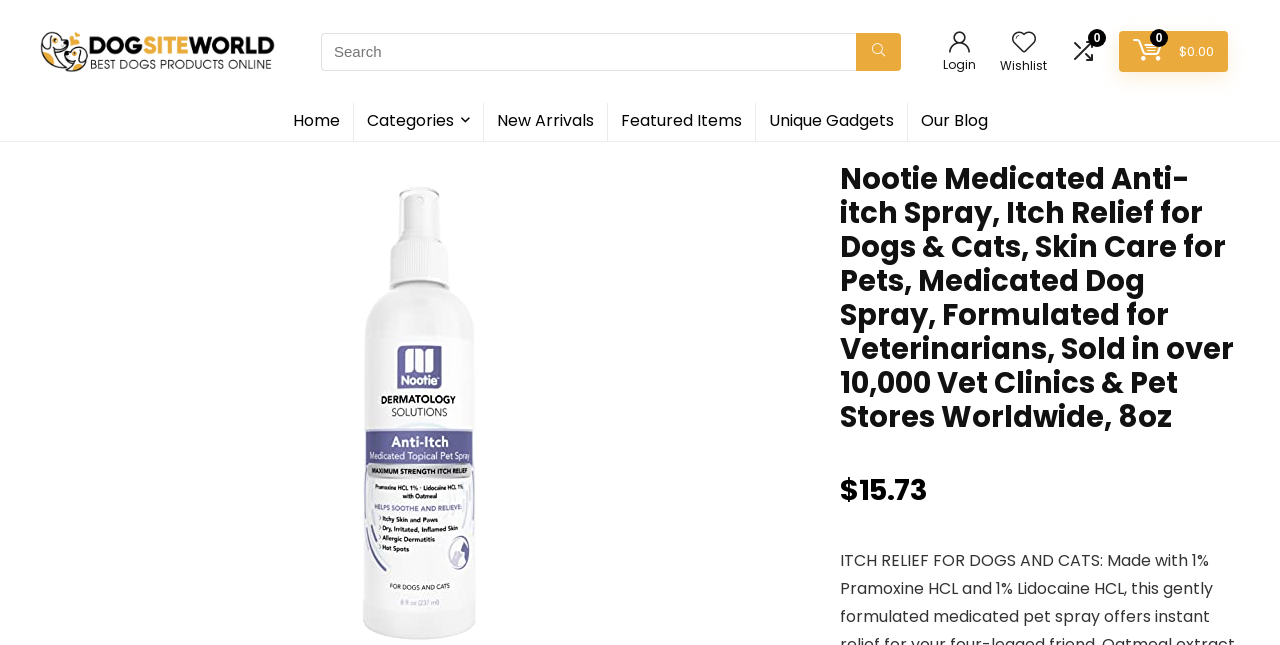Identify the bounding box coordinates of the clickable region to carry out the given instruction: "Search for products".

[0.251, 0.05, 0.704, 0.109]